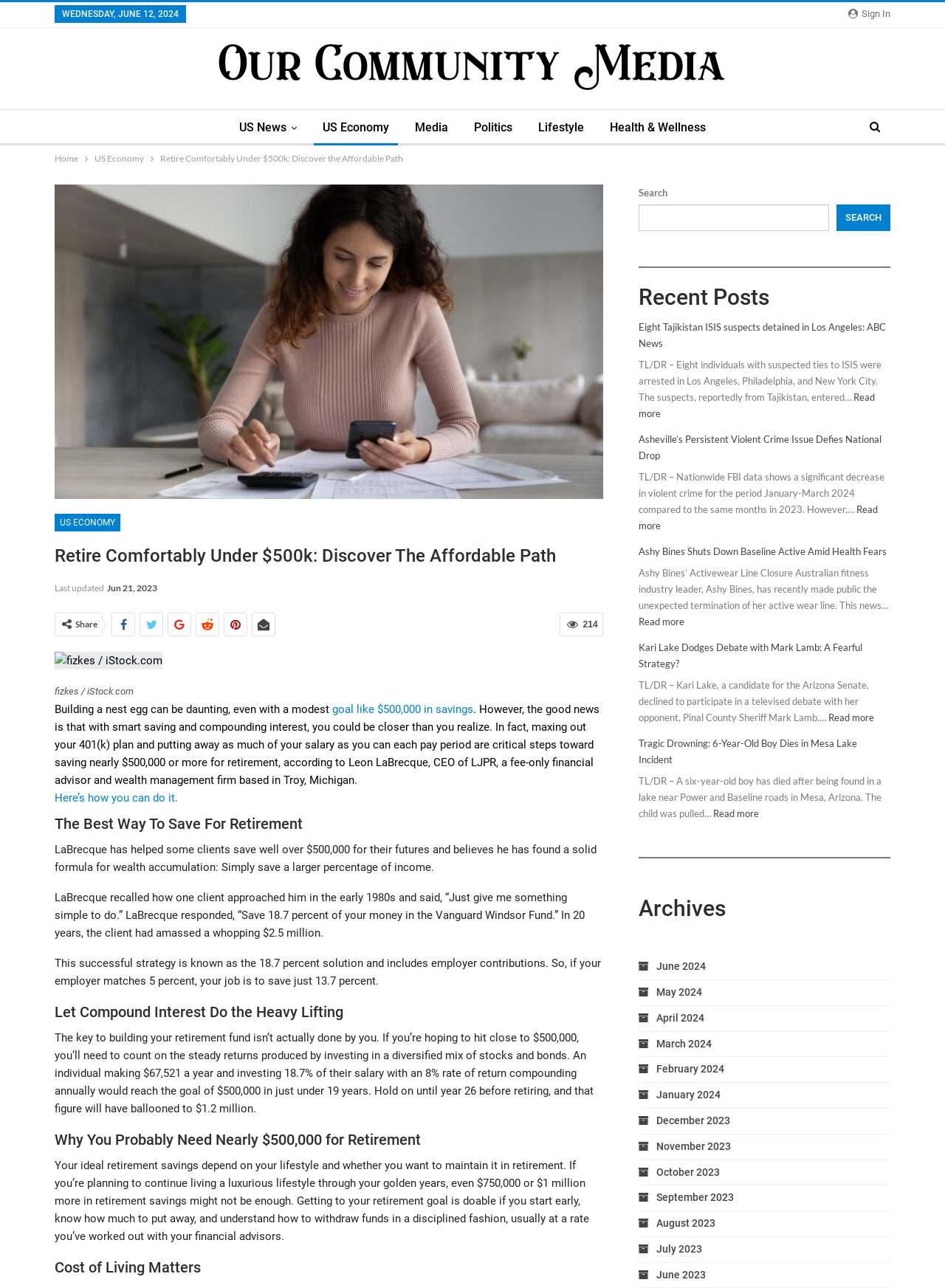Given the element description: "alt="Our Community Media"", predict the bounding box coordinates of this UI element. The coordinates must be four float numbers between 0 and 1, given as [left, top, right, bottom].

[0.216, 0.035, 0.784, 0.068]